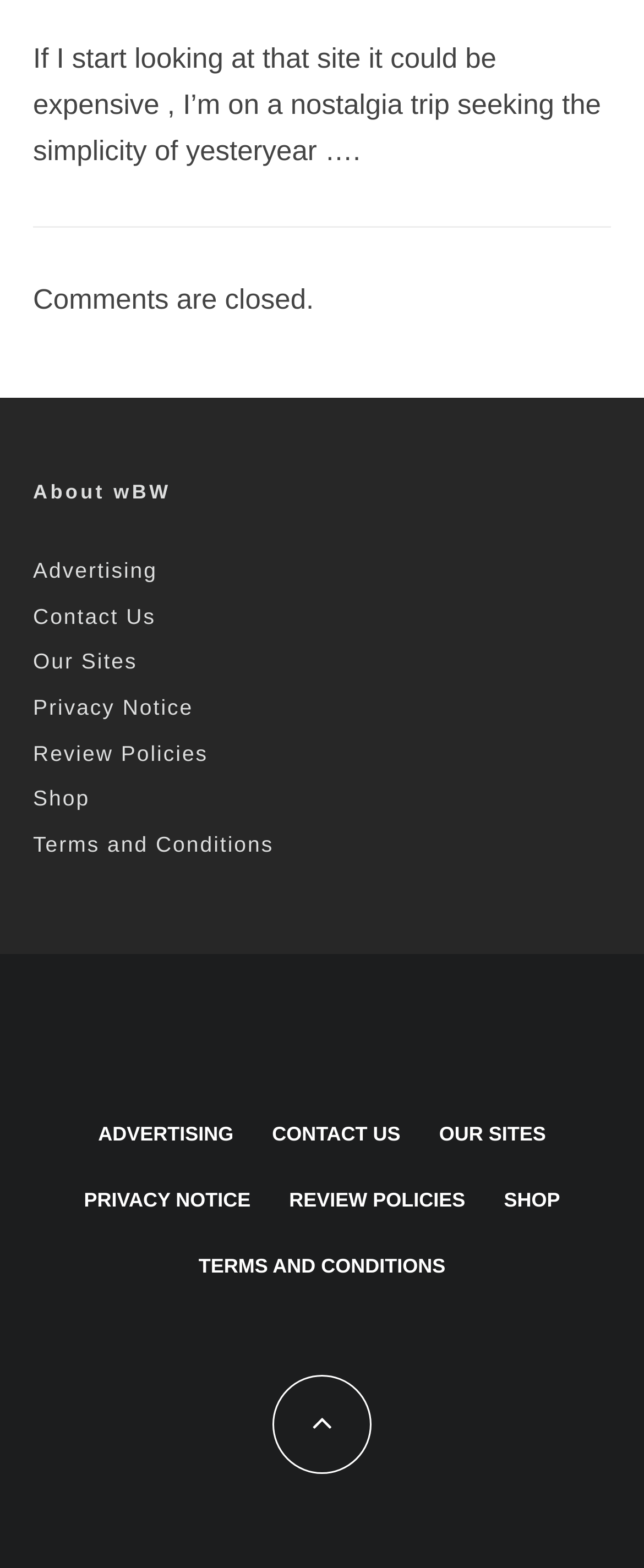Can you specify the bounding box coordinates for the region that should be clicked to fulfill this instruction: "Explore Our Sites".

[0.682, 0.714, 0.848, 0.735]